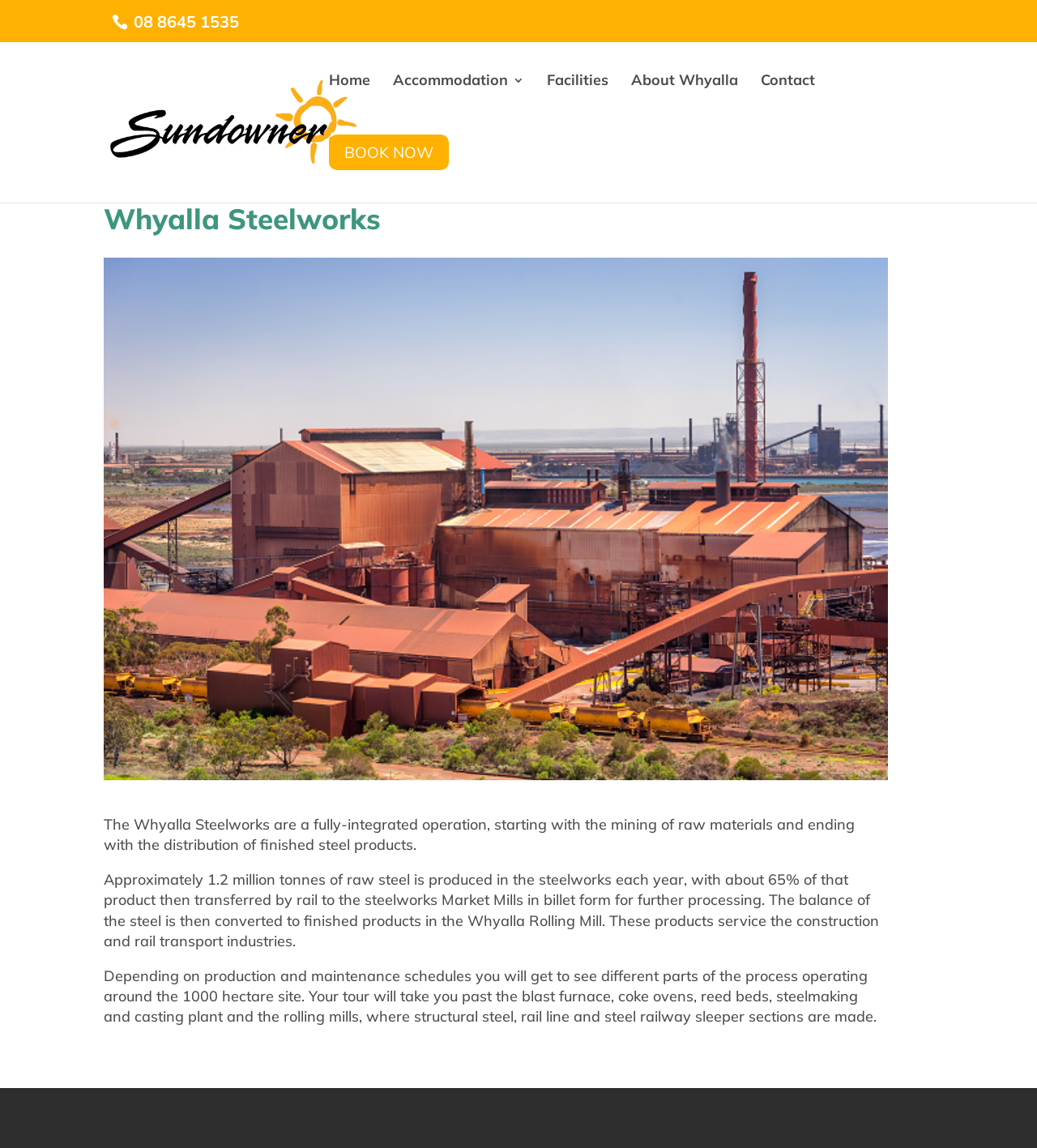Identify the bounding box coordinates of the element to click to follow this instruction: 'Learn about Whyalla'. Ensure the coordinates are four float values between 0 and 1, provided as [left, top, right, bottom].

[0.609, 0.065, 0.712, 0.103]